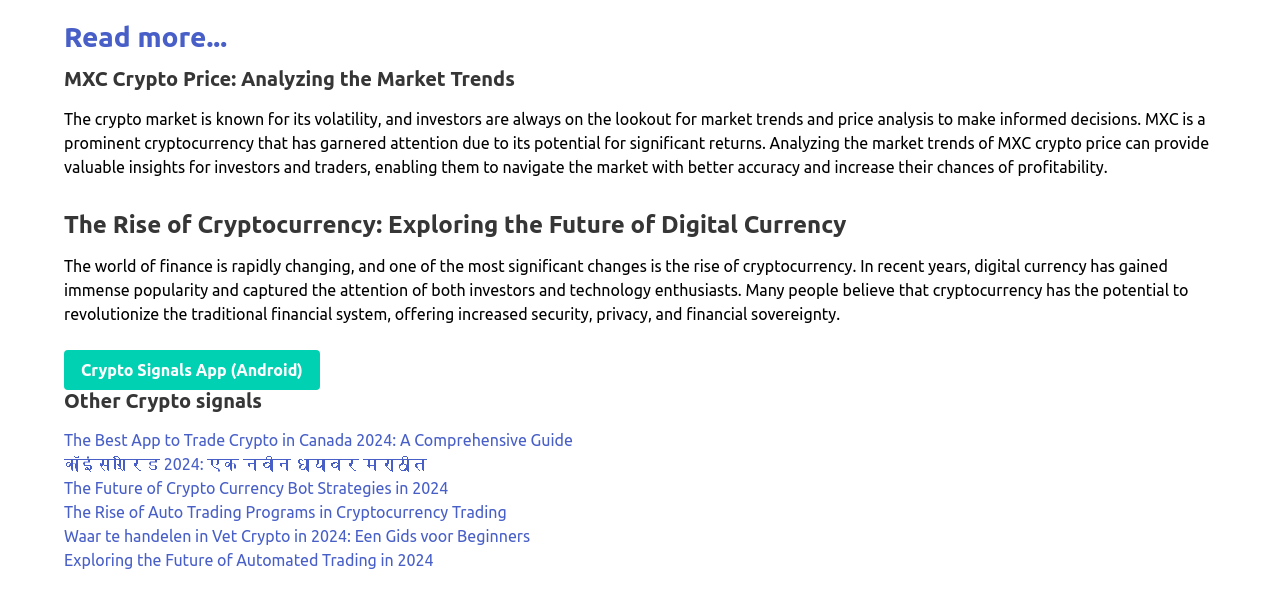Locate the bounding box coordinates of the element's region that should be clicked to carry out the following instruction: "Download Crypto Signals App for Android". The coordinates need to be four float numbers between 0 and 1, i.e., [left, top, right, bottom].

[0.05, 0.587, 0.25, 0.654]